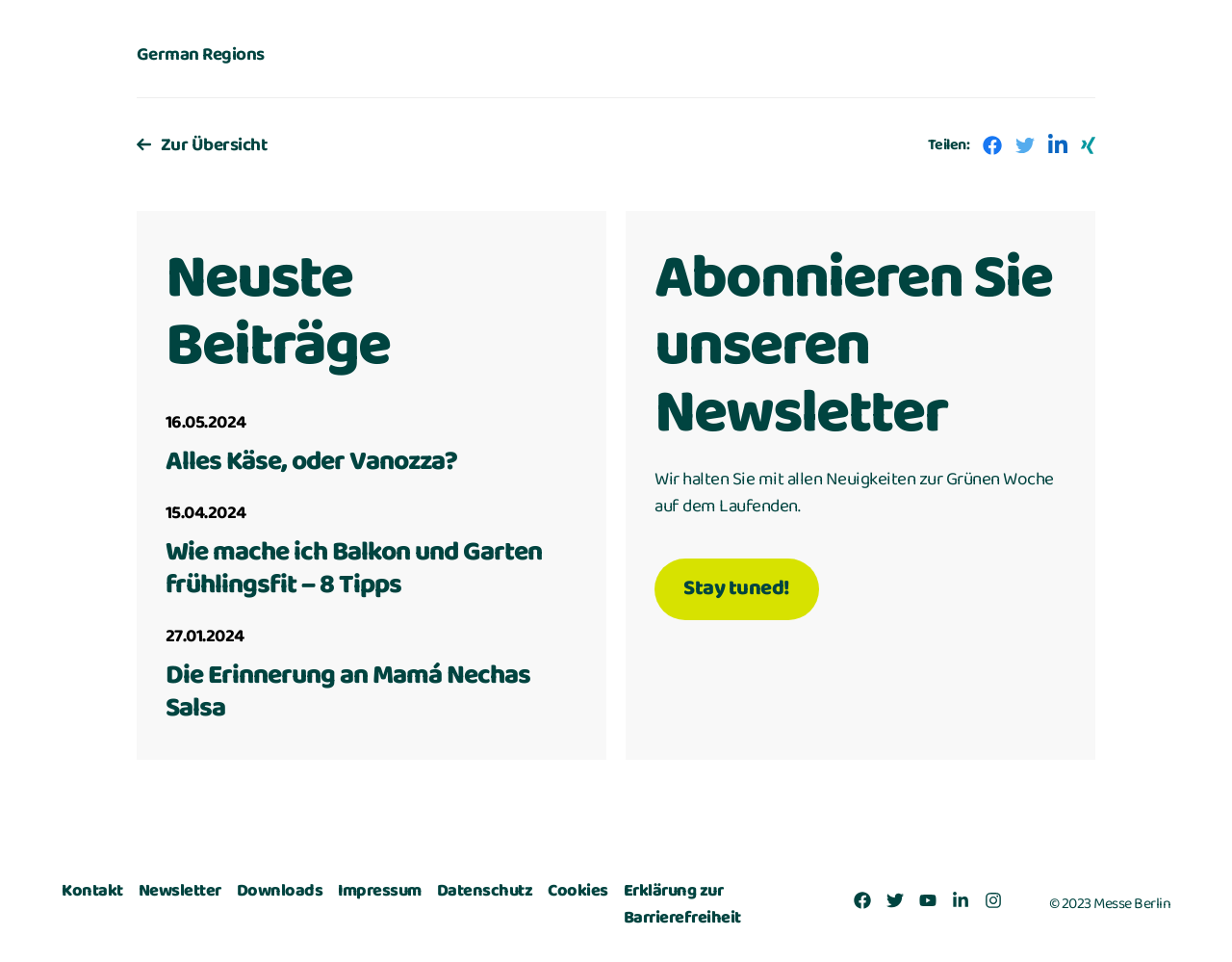From the element description Zur Übersicht, predict the bounding box coordinates of the UI element. The coordinates must be specified in the format (top-left x, top-left y, bottom-right x, bottom-right y) and should be within the 0 to 1 range.

[0.111, 0.137, 0.216, 0.165]